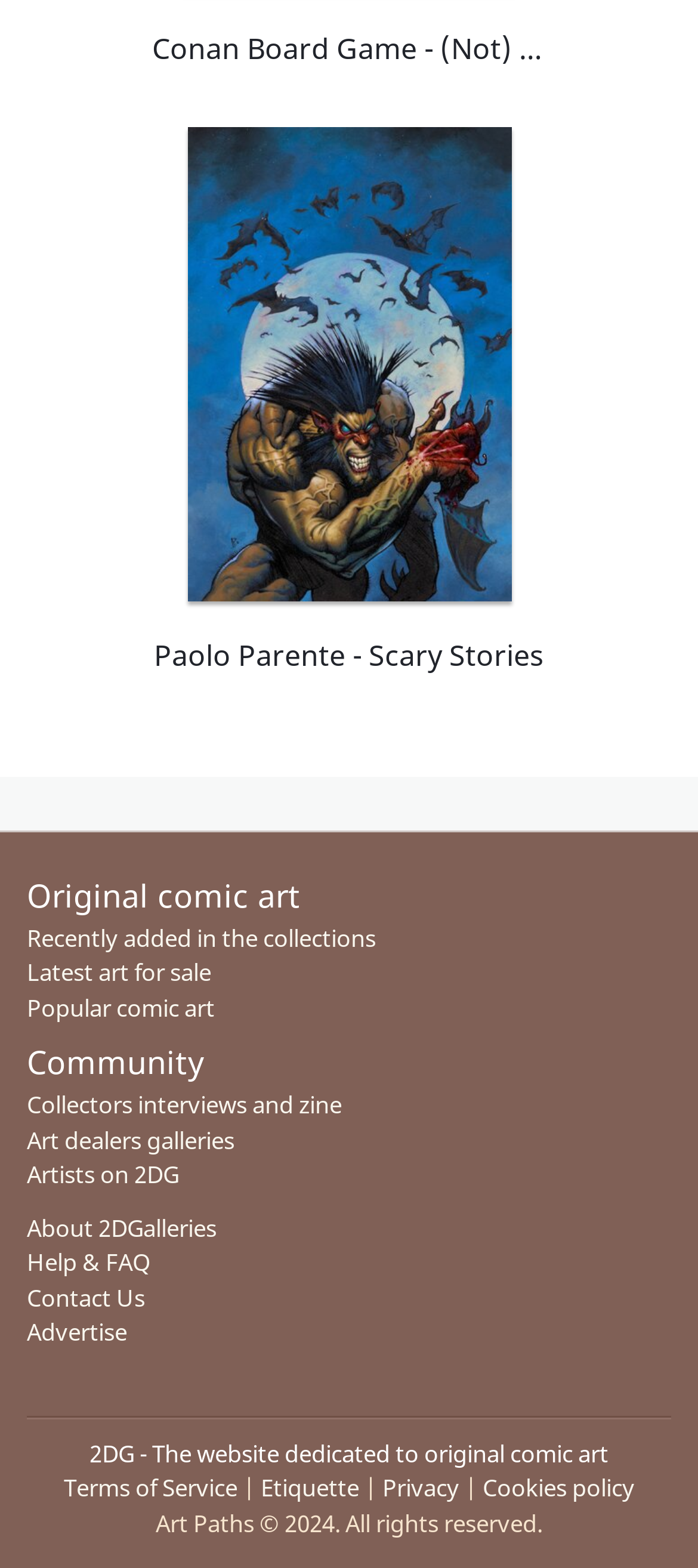Please find and report the bounding box coordinates of the element to click in order to perform the following action: "Learn about 2DGalleries". The coordinates should be expressed as four float numbers between 0 and 1, in the format [left, top, right, bottom].

[0.038, 0.773, 0.31, 0.793]